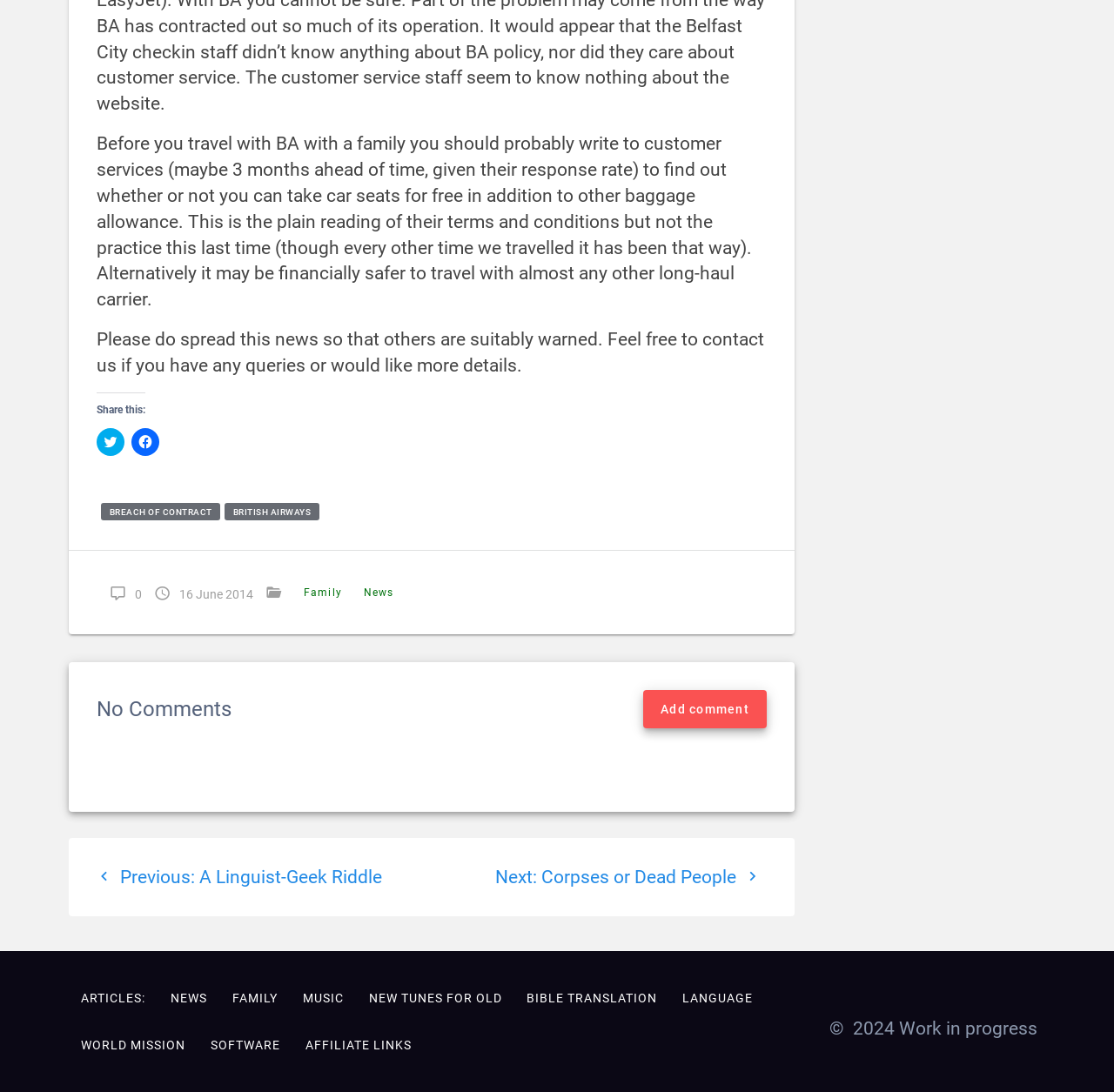Locate the UI element that matches the description Breach of contract in the webpage screenshot. Return the bounding box coordinates in the format (top-left x, top-left y, bottom-right x, bottom-right y), with values ranging from 0 to 1.

[0.091, 0.46, 0.198, 0.477]